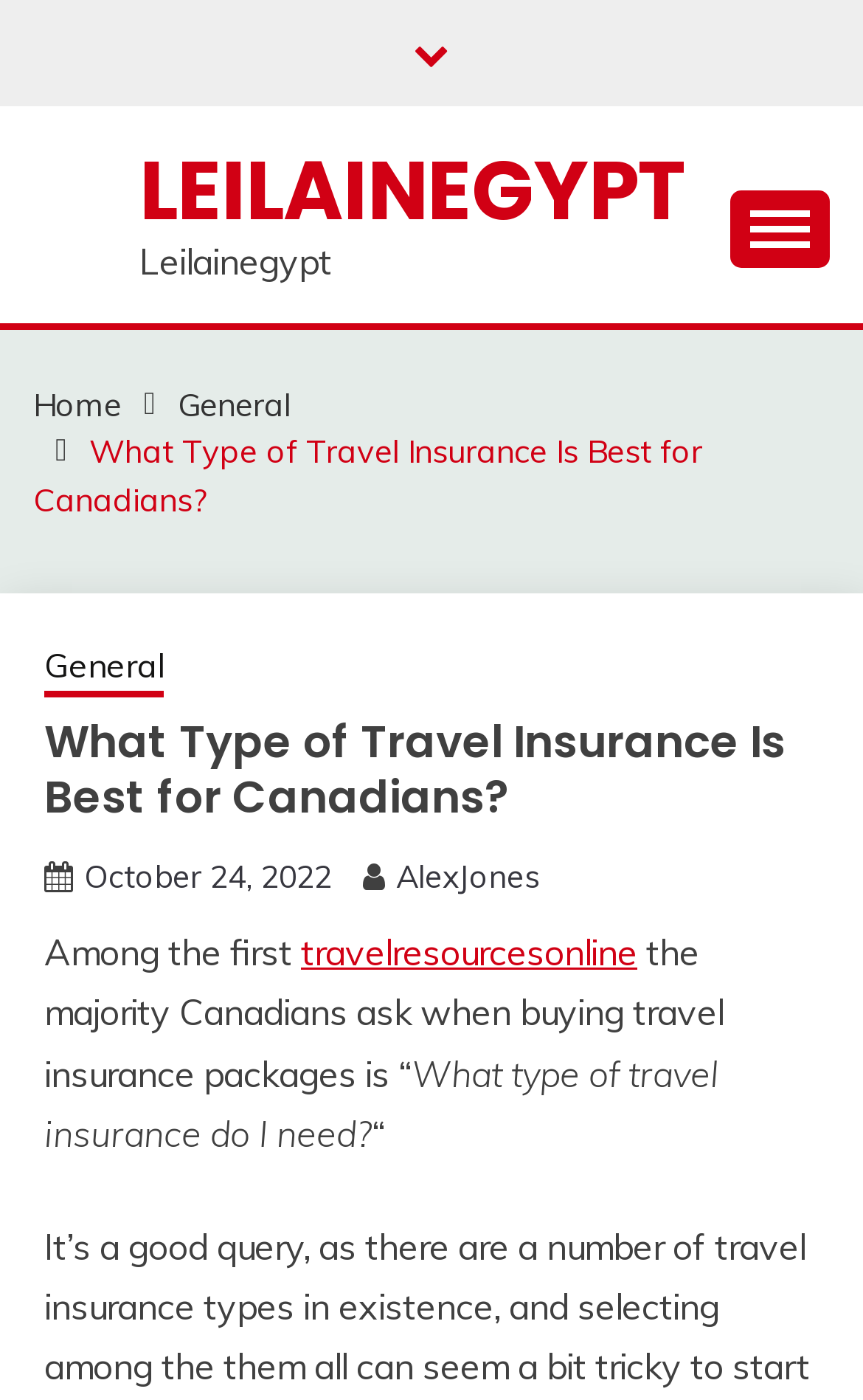Please identify the bounding box coordinates of the element's region that I should click in order to complete the following instruction: "Click the 'LEILAINEGYPT' link". The bounding box coordinates consist of four float numbers between 0 and 1, i.e., [left, top, right, bottom].

[0.162, 0.095, 0.795, 0.177]